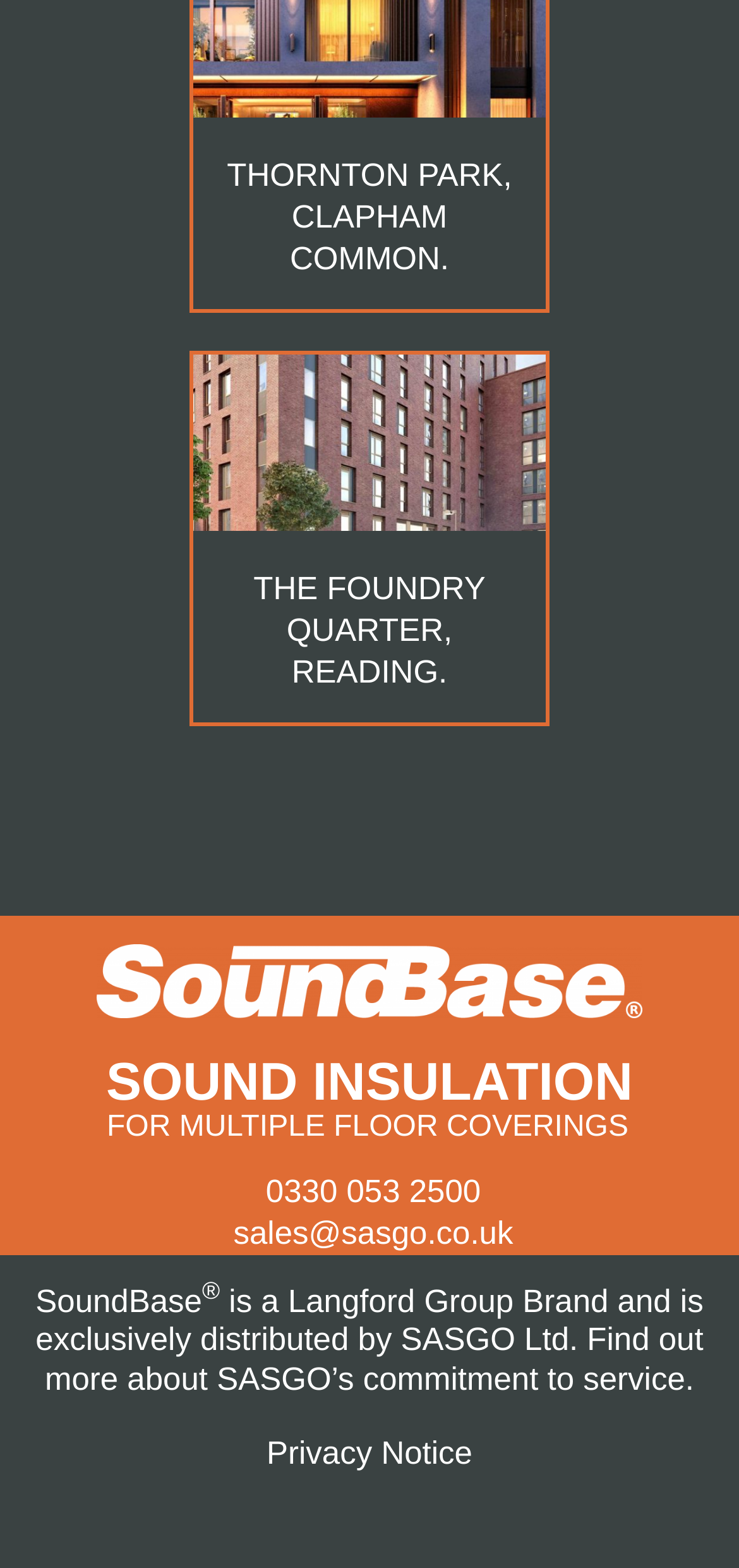What is the brand name mentioned on this webpage?
Please look at the screenshot and answer in one word or a short phrase.

SoundBase